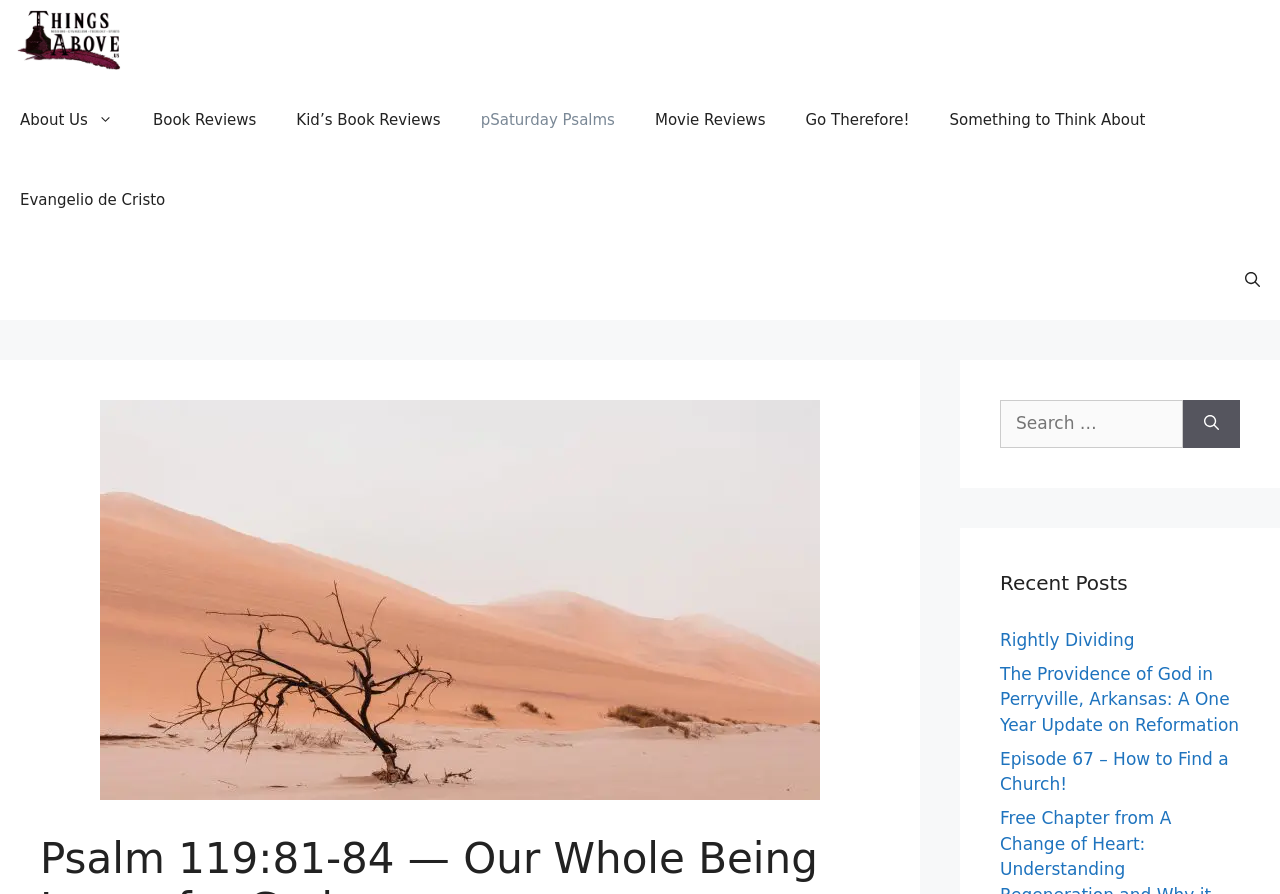Respond to the question below with a single word or phrase:
What is the last recent post?

Episode 67 – How to Find a Church!